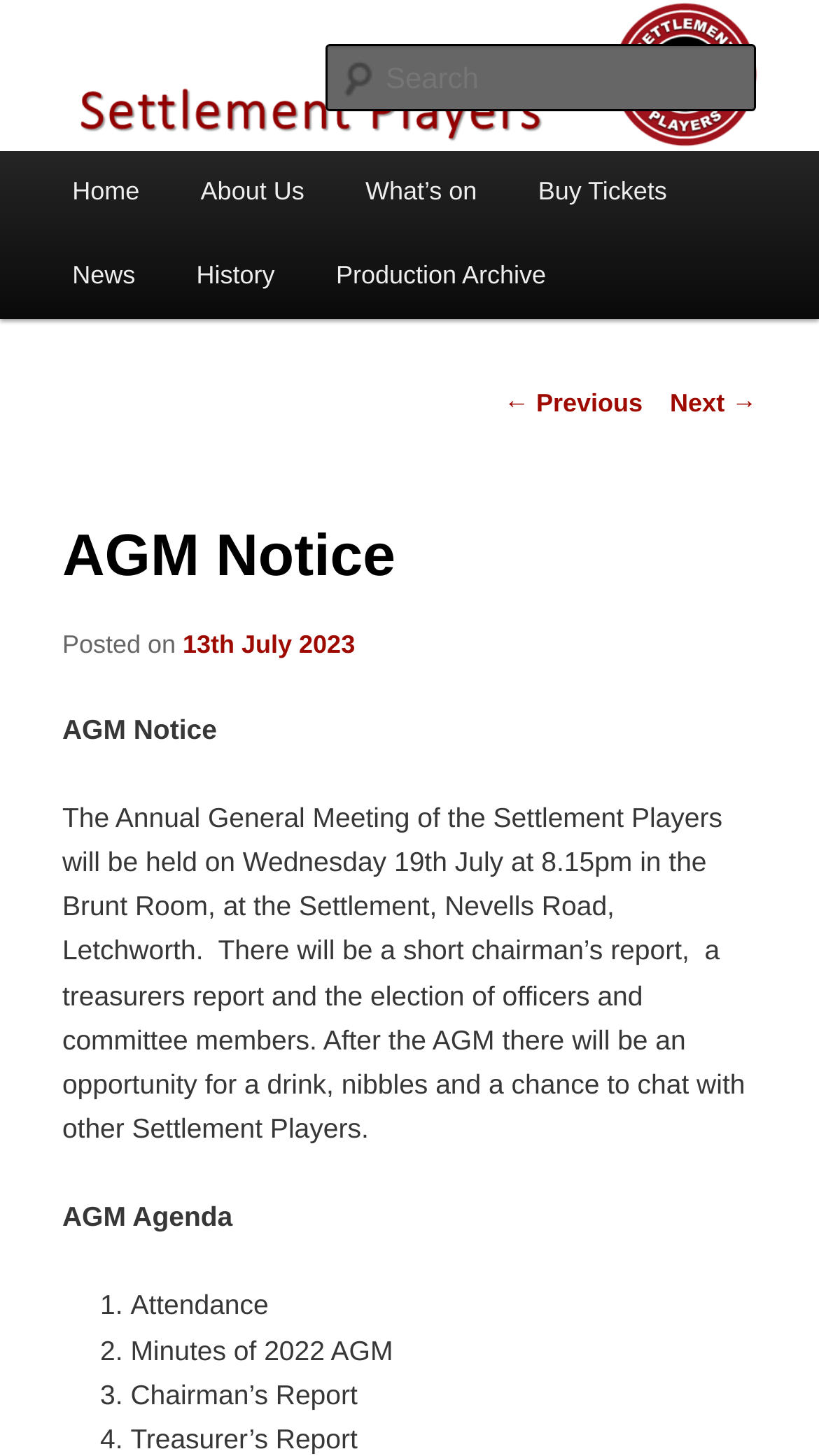What is the name of the theatre group?
Give a detailed explanation using the information visible in the image.

The name of the theatre group can be found in the heading element 'Settlement Players' which is located at the top of the webpage, and also in the link element 'Settlement Players' which is located below the heading.